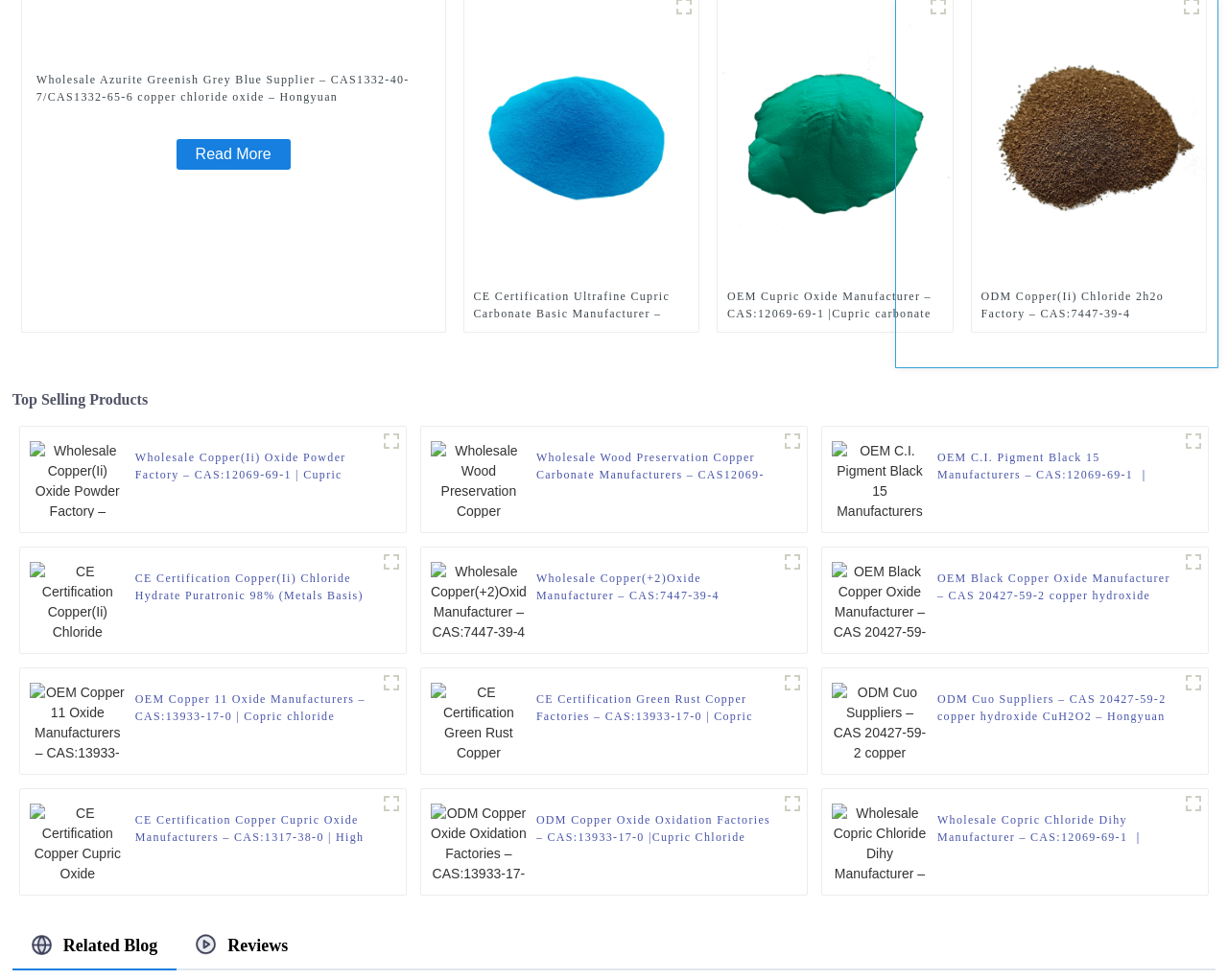Specify the bounding box coordinates of the area to click in order to execute this command: 'Click the 'Wholesale Azurite Greenish Grey Blue Supplier' link'. The coordinates should consist of four float numbers ranging from 0 to 1, and should be formatted as [left, top, right, bottom].

[0.03, 0.072, 0.35, 0.108]